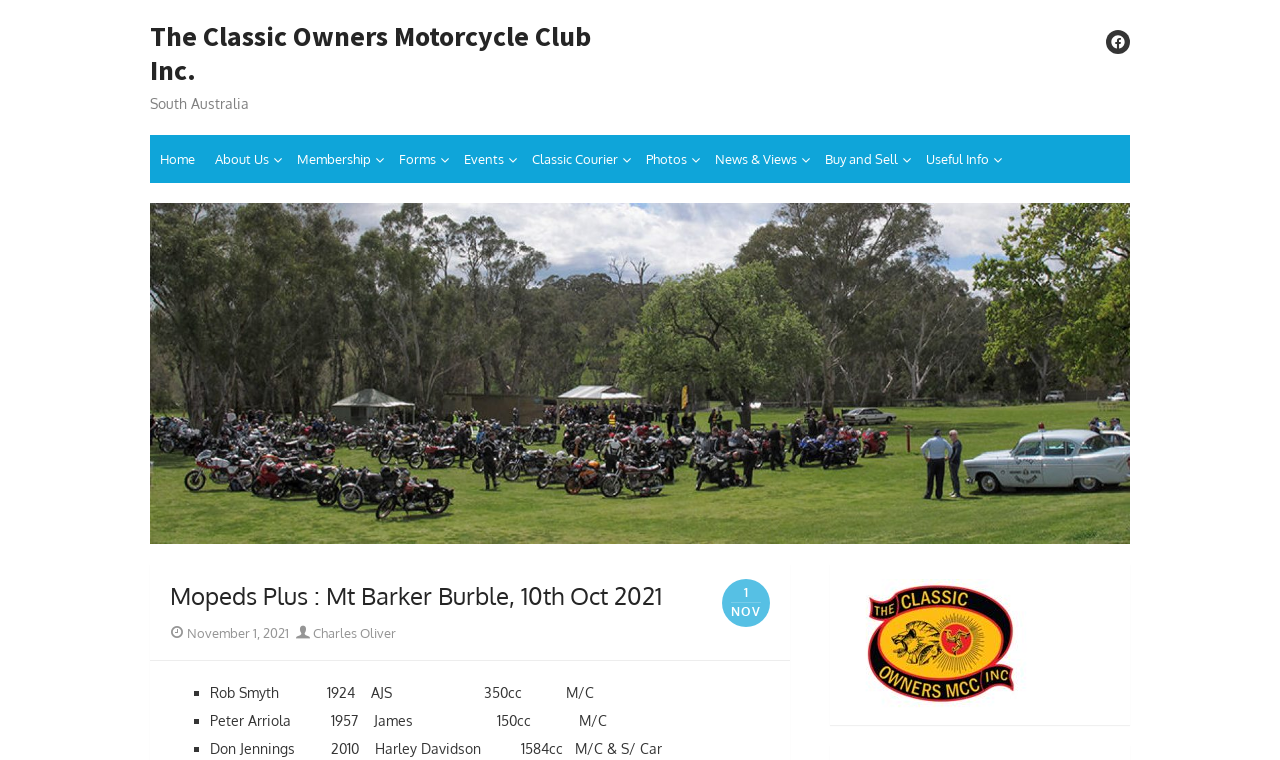Point out the bounding box coordinates of the section to click in order to follow this instruction: "View the photos".

[0.497, 0.178, 0.551, 0.241]